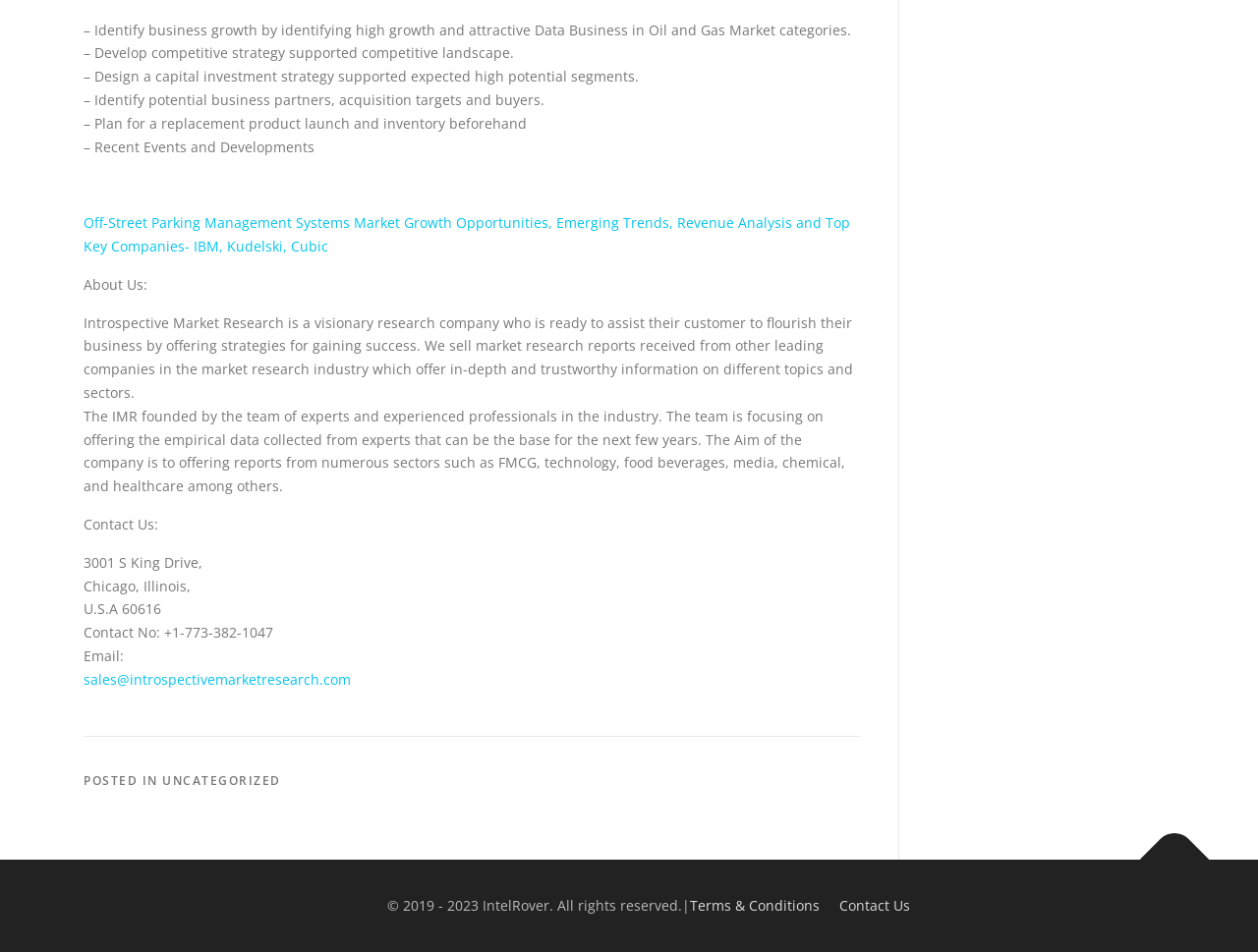Given the element description sales@introspectivemarketresearch.com, specify the bounding box coordinates of the corresponding UI element in the format (top-left x, top-left y, bottom-right x, bottom-right y). All values must be between 0 and 1.

[0.066, 0.704, 0.279, 0.723]